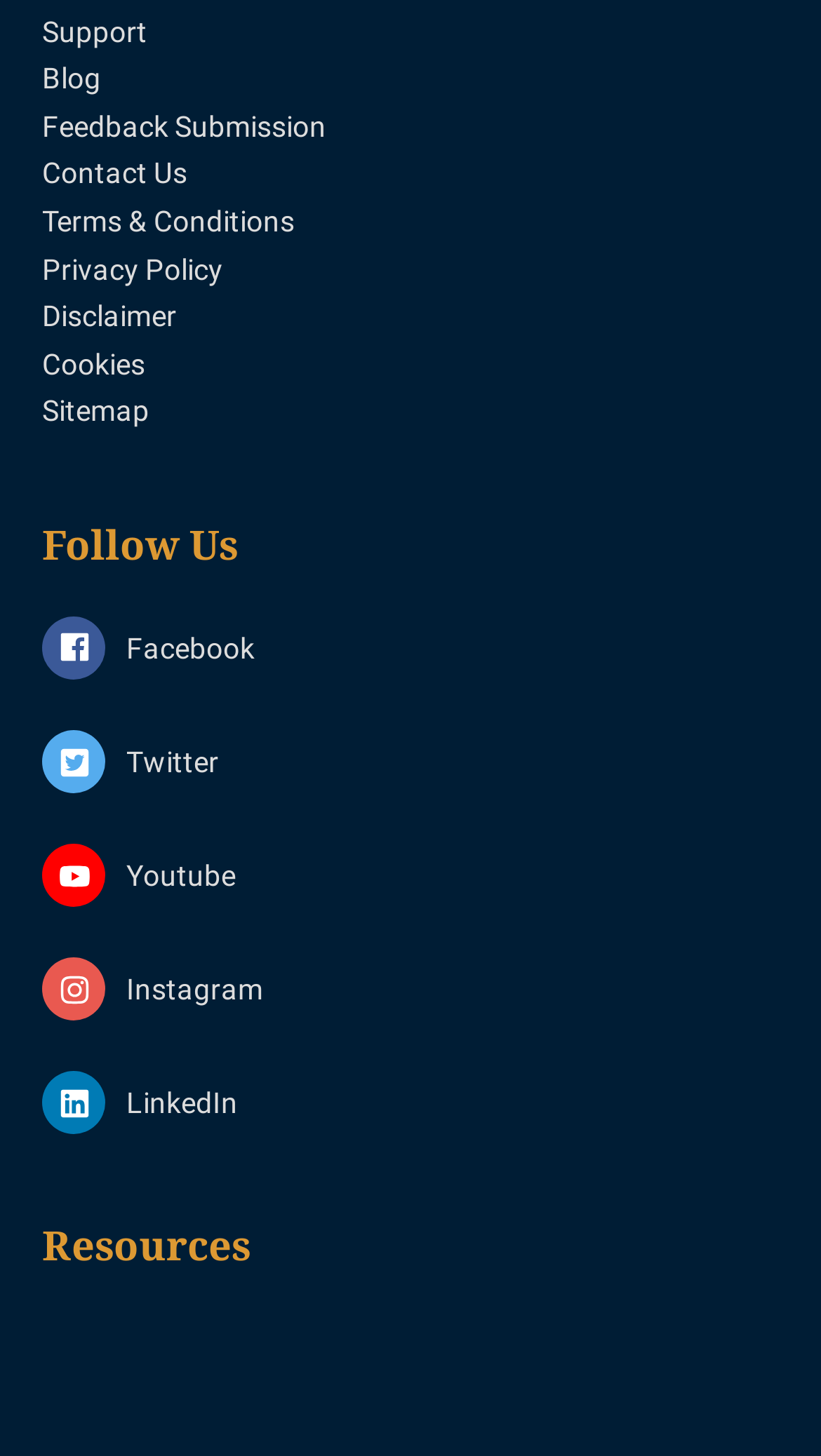Please give the bounding box coordinates of the area that should be clicked to fulfill the following instruction: "Follow on Facebook". The coordinates should be in the format of four float numbers from 0 to 1, i.e., [left, top, right, bottom].

[0.051, 0.423, 0.949, 0.496]